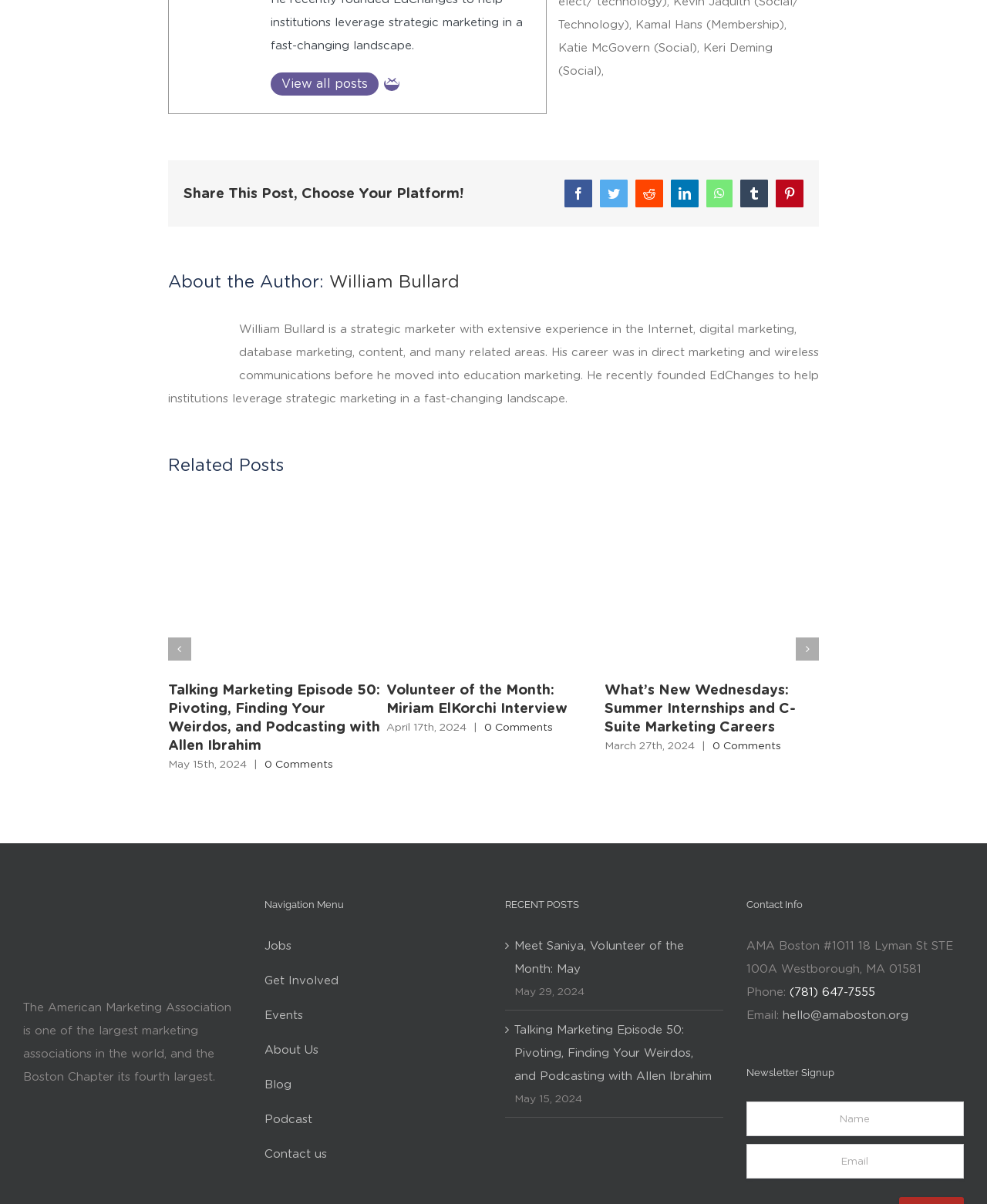Identify the bounding box coordinates of the area that should be clicked in order to complete the given instruction: "Sign up for the newsletter". The bounding box coordinates should be four float numbers between 0 and 1, i.e., [left, top, right, bottom].

[0.756, 0.915, 0.977, 0.944]